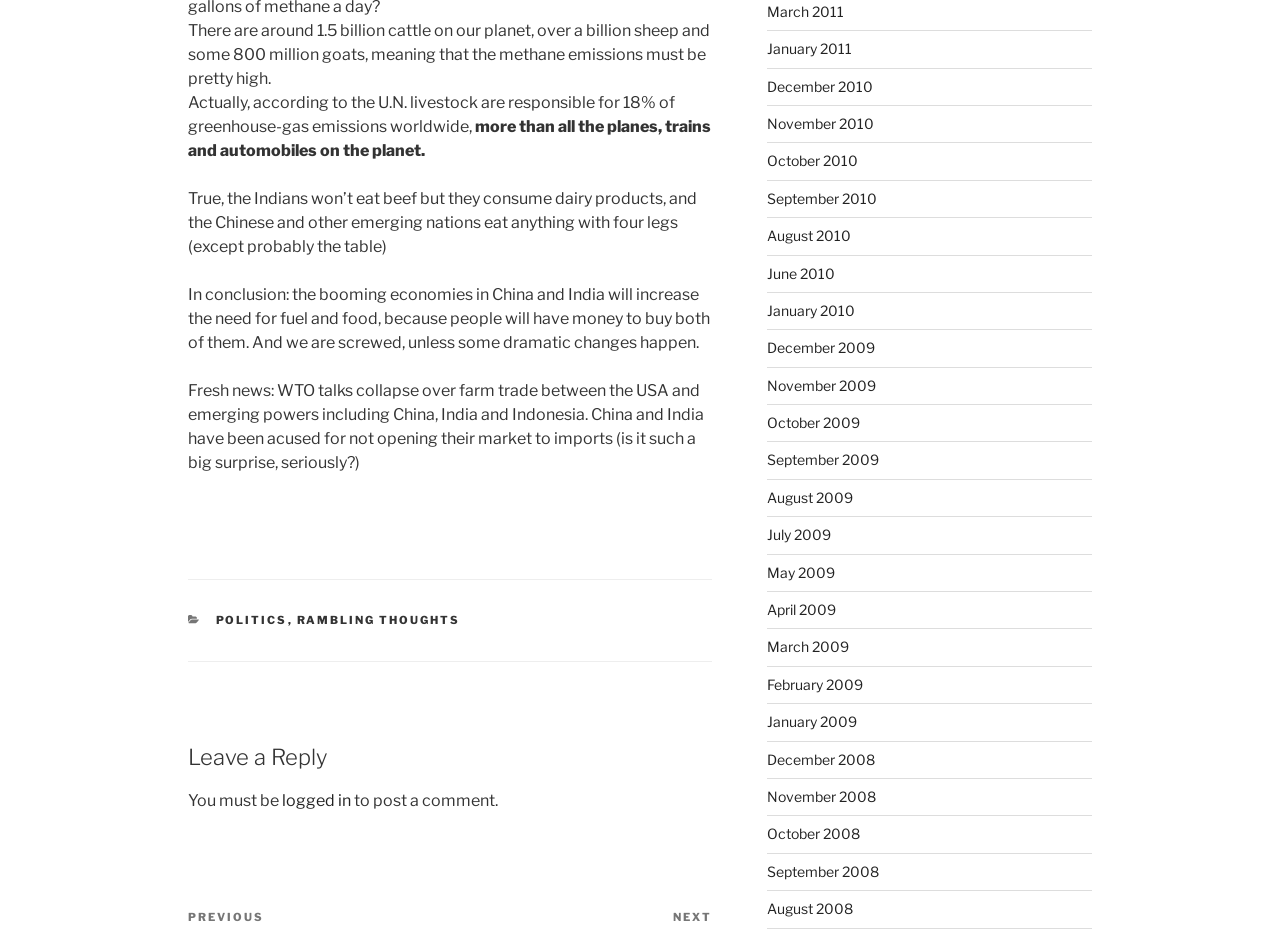Please predict the bounding box coordinates of the element's region where a click is necessary to complete the following instruction: "Click on the 'POLITICS' category". The coordinates should be represented by four float numbers between 0 and 1, i.e., [left, top, right, bottom].

[0.168, 0.652, 0.225, 0.666]